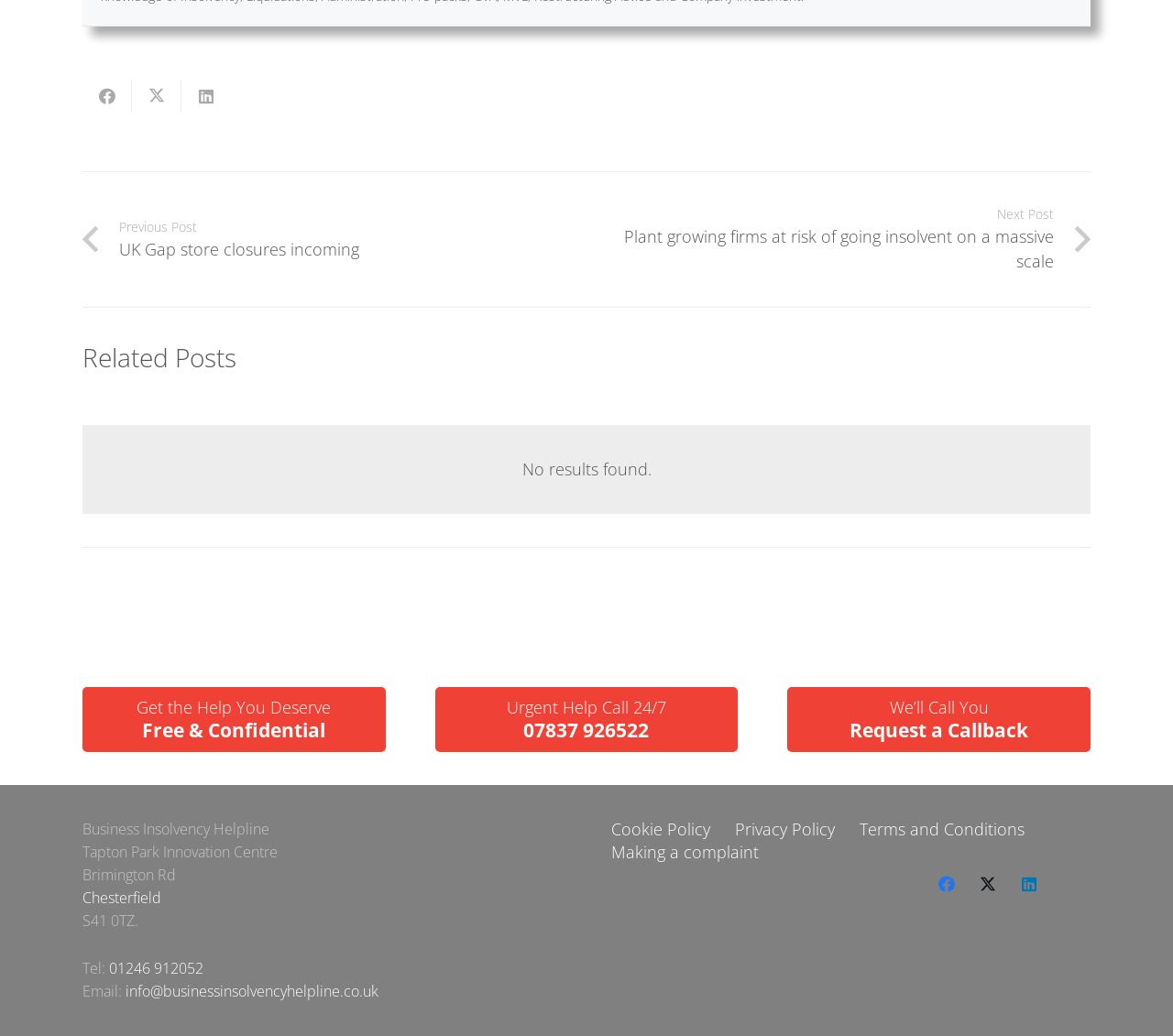Please specify the bounding box coordinates of the clickable region to carry out the following instruction: "Share this". The coordinates should be four float numbers between 0 and 1, in the format [left, top, right, bottom].

[0.07, 0.077, 0.112, 0.108]